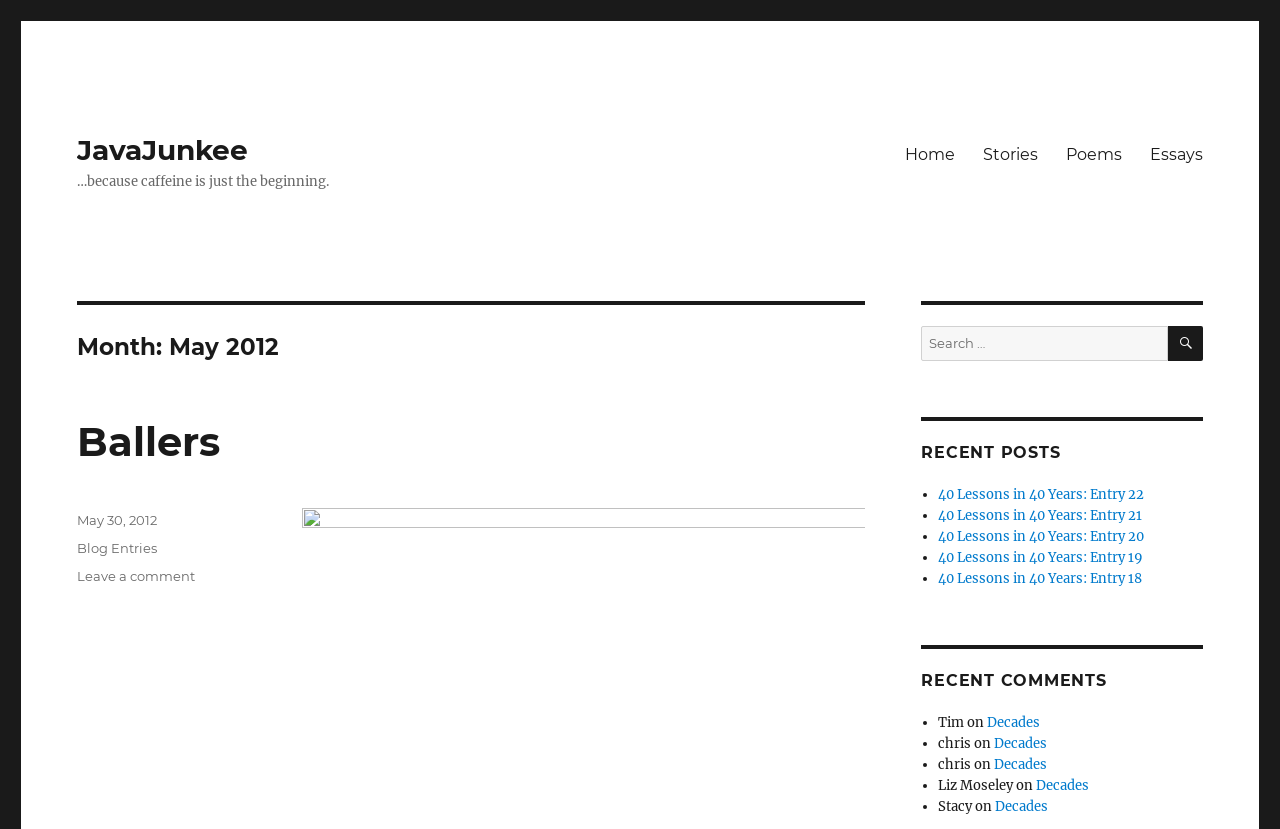Can you pinpoint the bounding box coordinates for the clickable element required for this instruction: "View Privacy Policy"? The coordinates should be four float numbers between 0 and 1, i.e., [left, top, right, bottom].

None